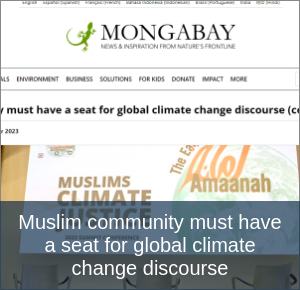Use a single word or phrase to respond to the question:
What is the language of the term 'Amaanah' in the logo?

Arabic